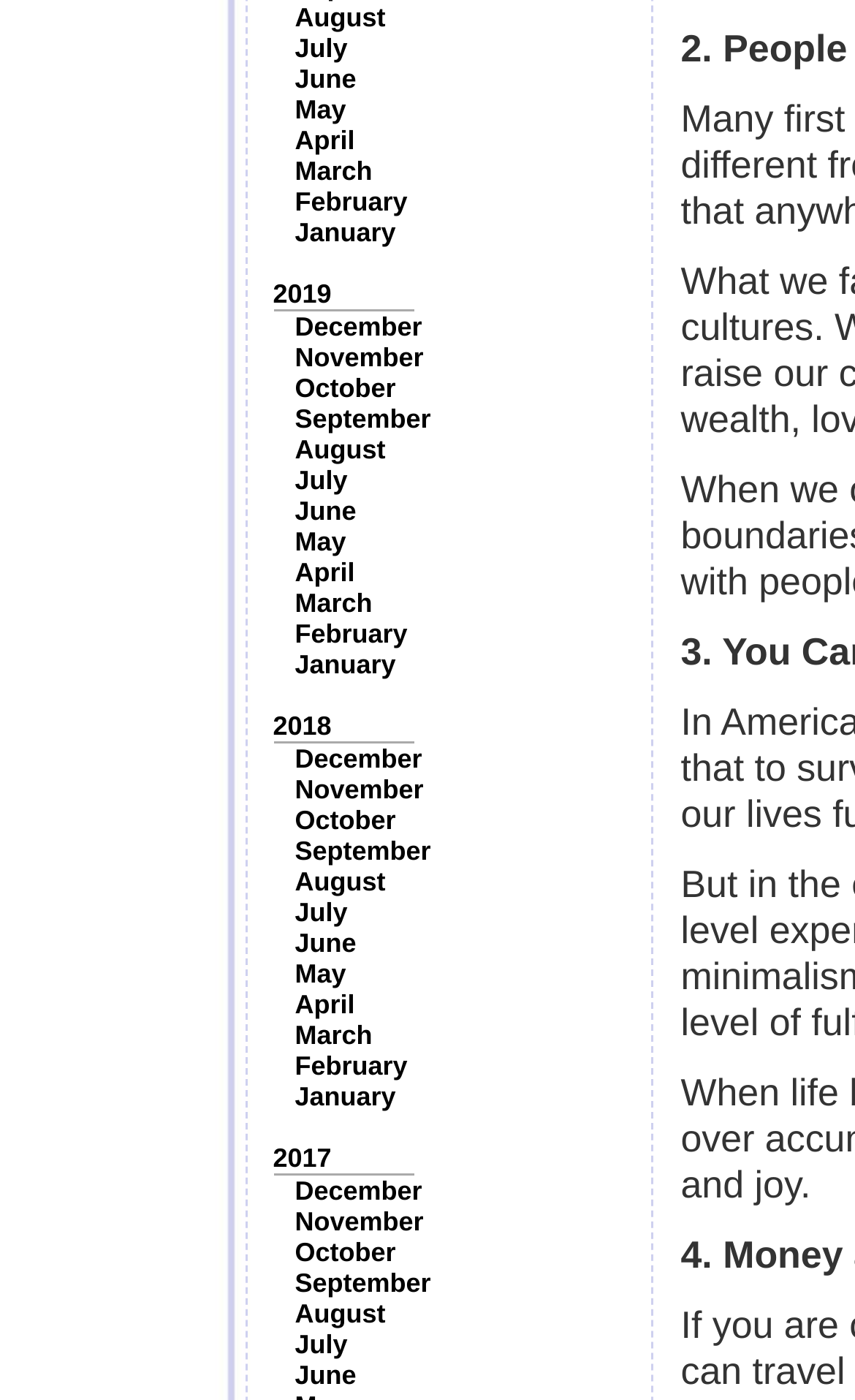Determine the bounding box coordinates of the element's region needed to click to follow the instruction: "View August 2022". Provide these coordinates as four float numbers between 0 and 1, formatted as [left, top, right, bottom].

[0.345, 0.002, 0.451, 0.023]